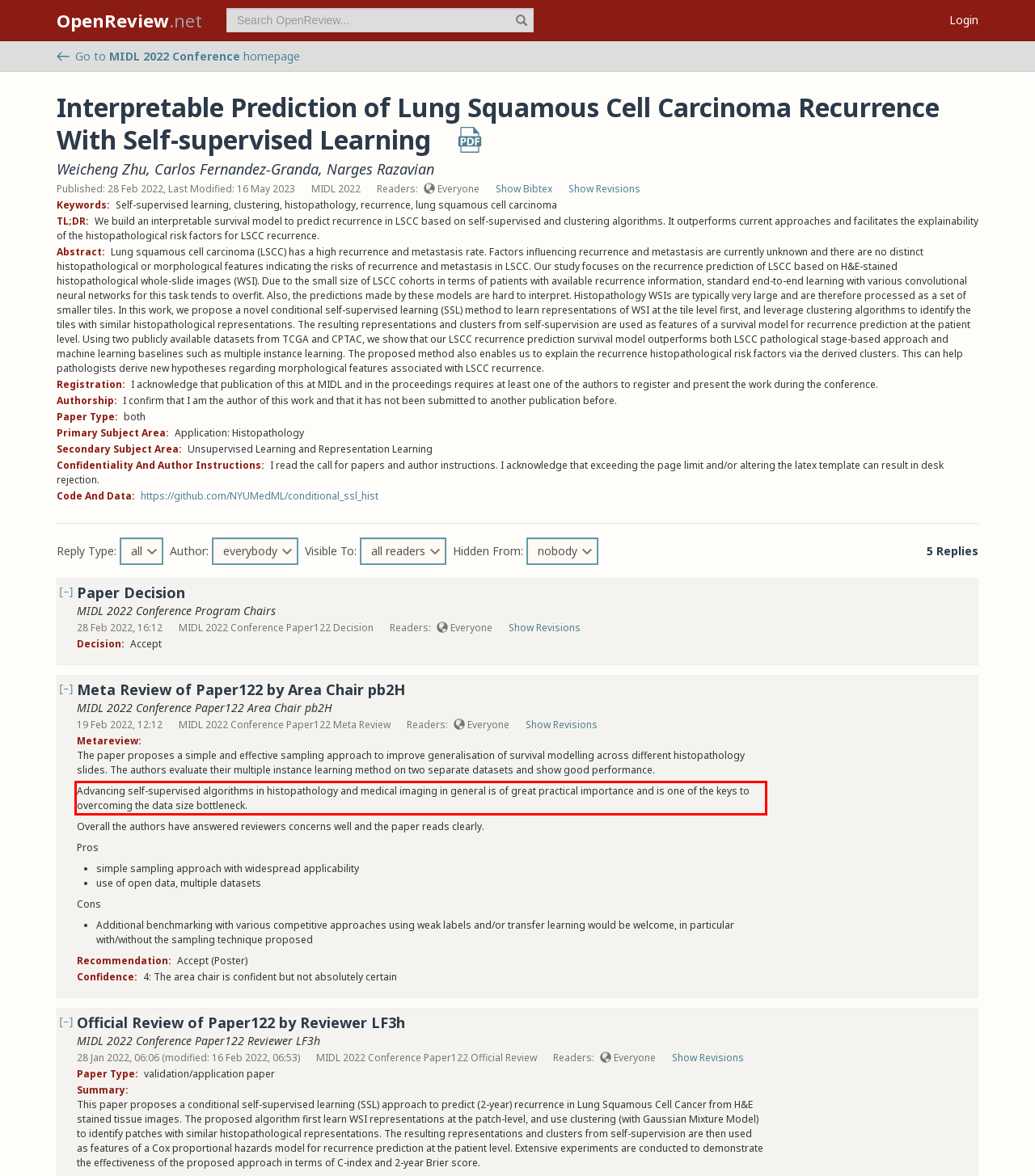Please extract the text content from the UI element enclosed by the red rectangle in the screenshot.

Advancing self-supervised algorithms in histopathology and medical imaging in general is of great practical importance and is one of the keys to overcoming the data size bottleneck.